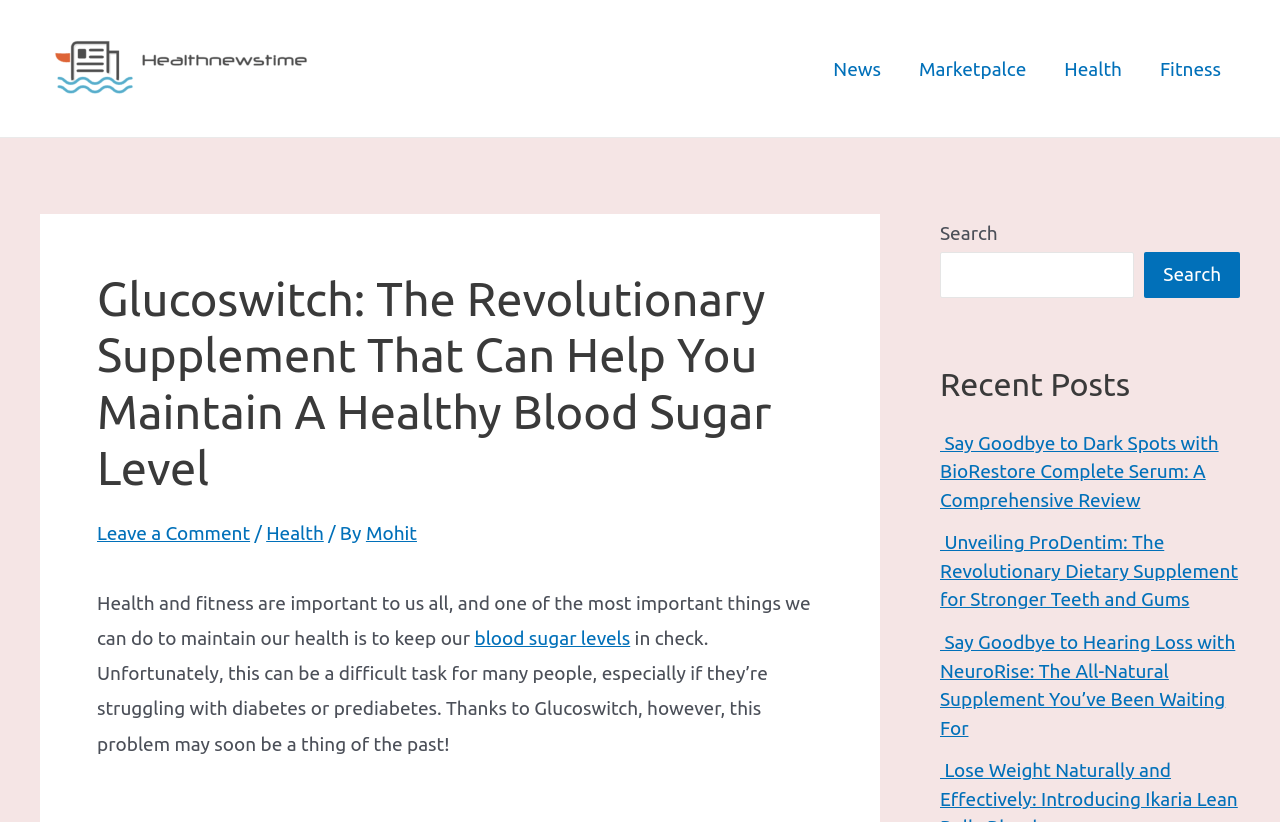Can you determine the main header of this webpage?

Glucoswitch: The Revolutionary Supplement That Can Help You Maintain A Healthy Blood Sugar Level